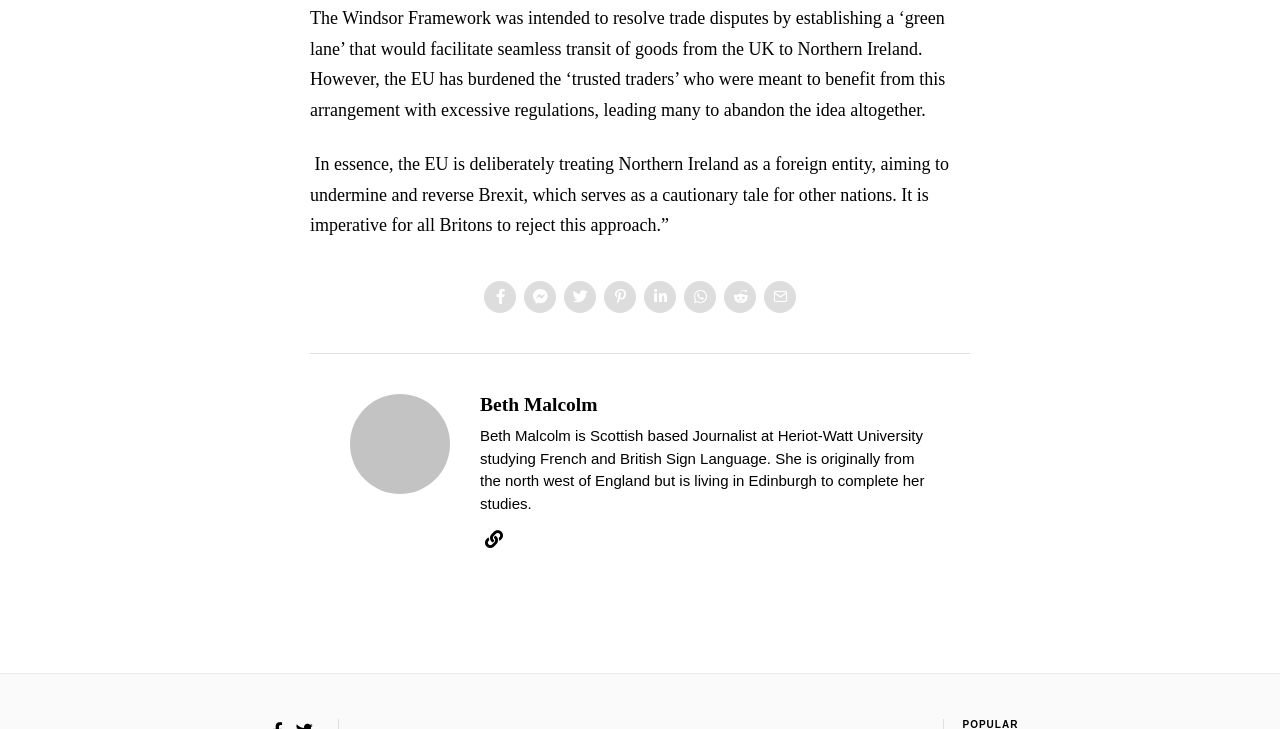Pinpoint the bounding box coordinates for the area that should be clicked to perform the following instruction: "Click the Twitter icon".

[0.409, 0.386, 0.434, 0.429]